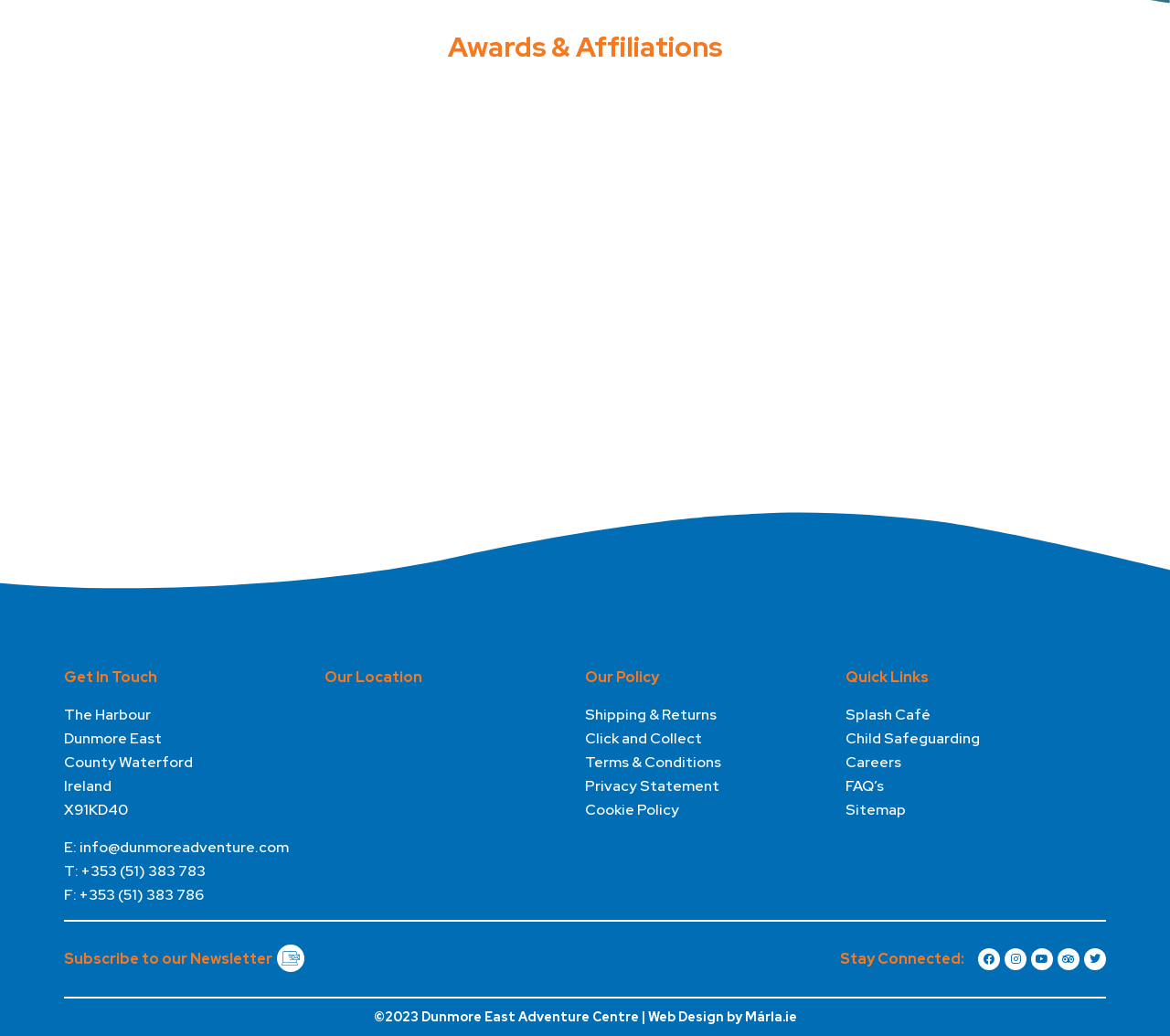Please examine the image and provide a detailed answer to the question: What is the phone number to contact?

I found the answer by looking at the 'Get In Touch' section, where it says 'T: +353 (51) 383 783'.